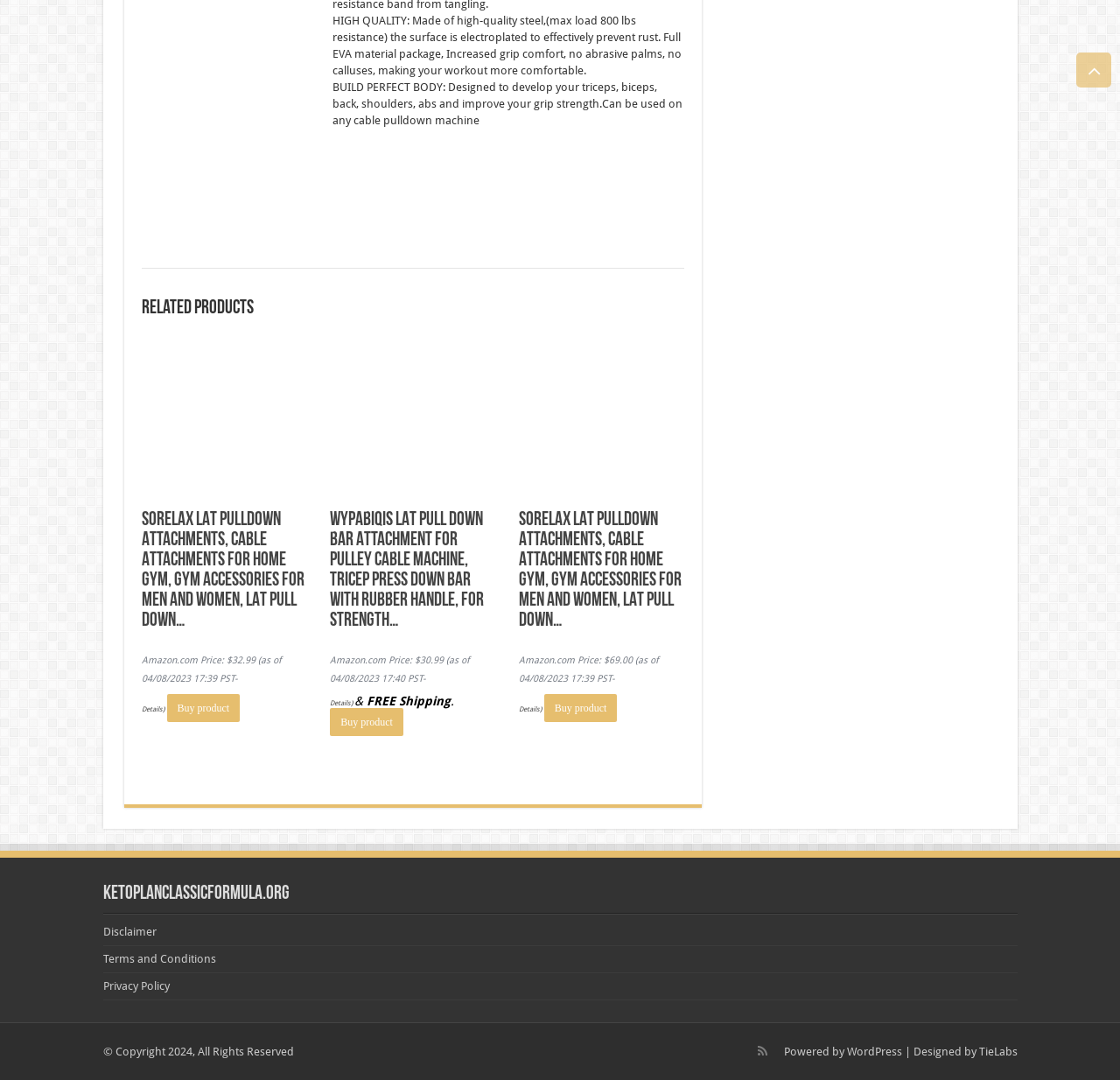Locate the bounding box of the UI element described in the following text: "alt="Ottawa Valley Tourist Association"".

None